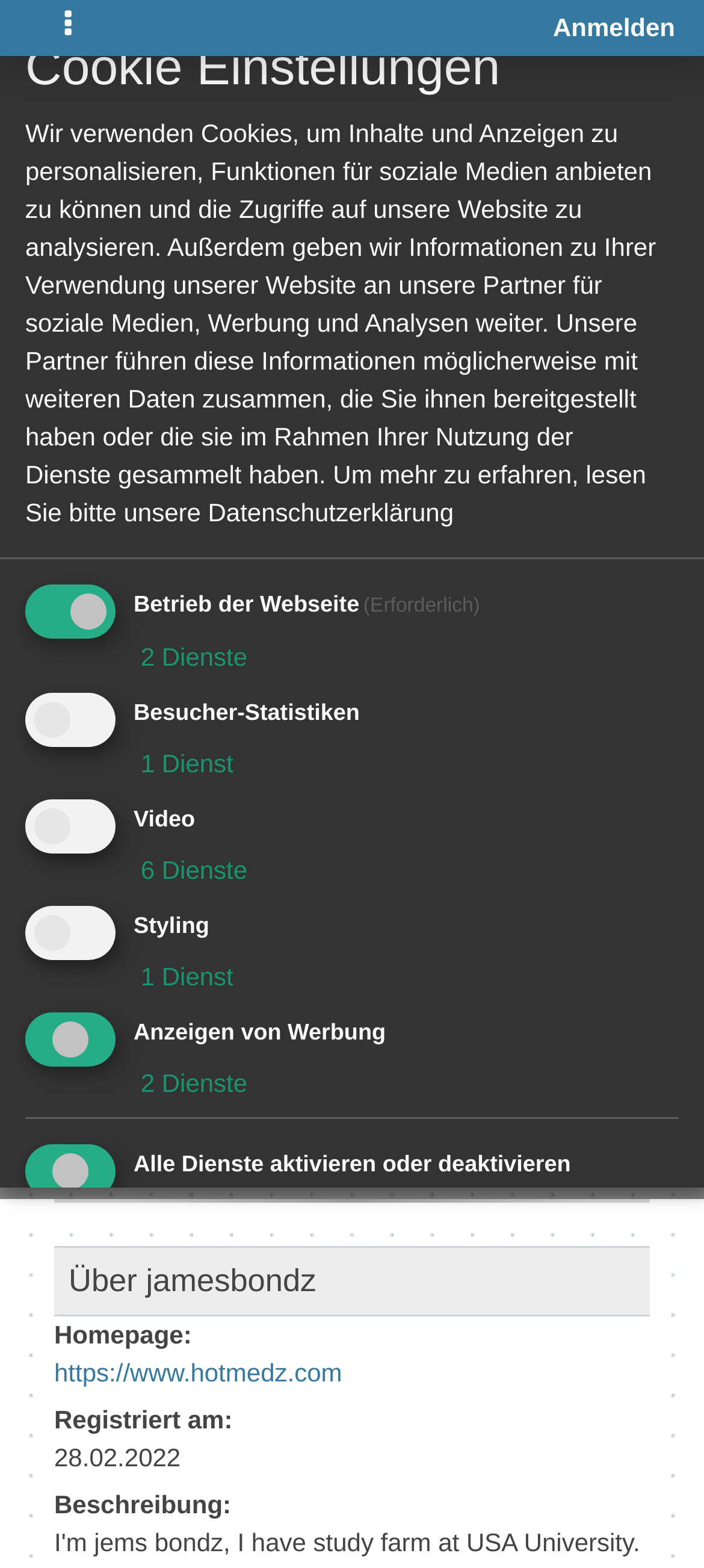Specify the bounding box coordinates of the area to click in order to follow the given instruction: "Visit the homepage."

[0.077, 0.866, 0.486, 0.885]